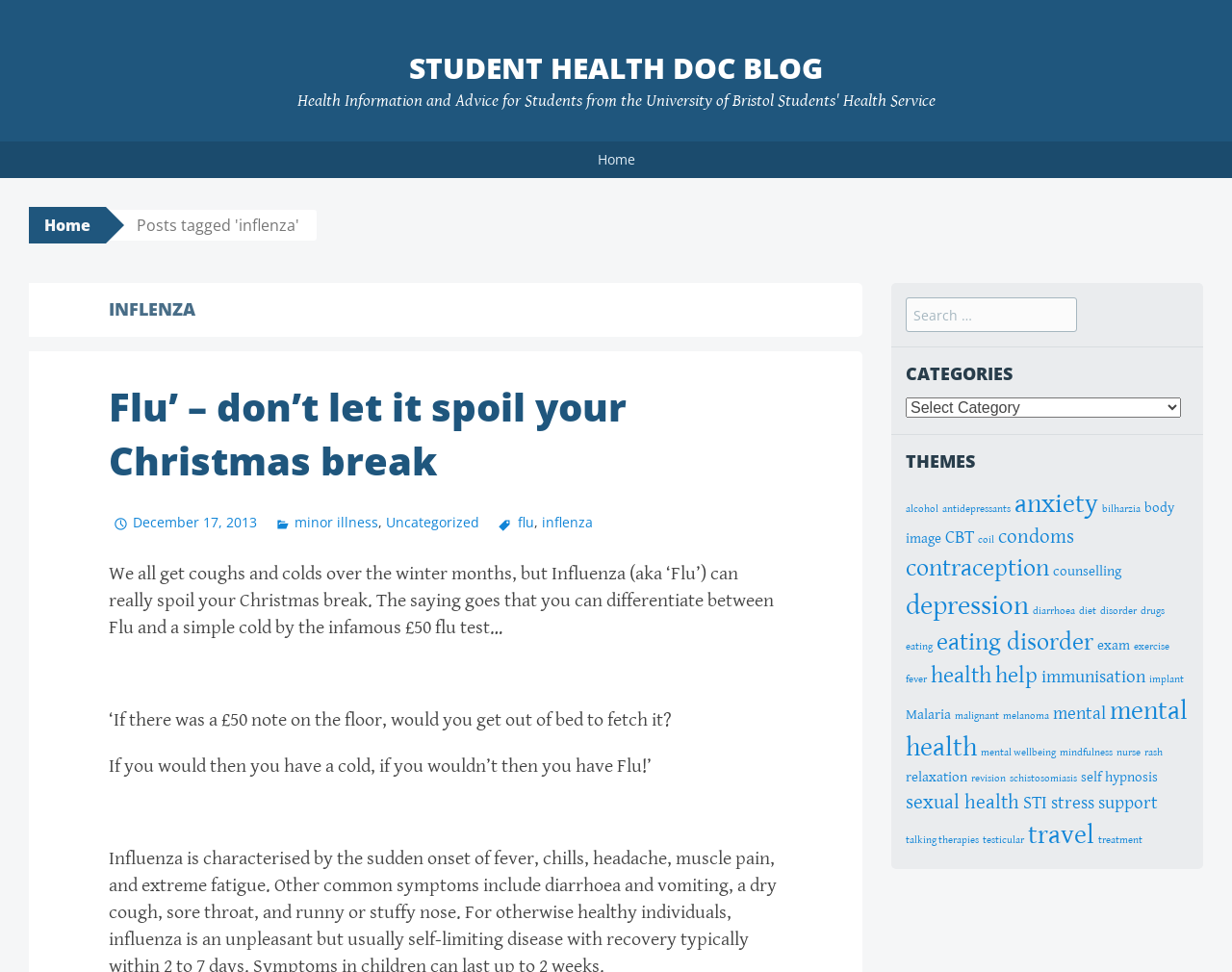Kindly determine the bounding box coordinates for the clickable area to achieve the given instruction: "Explore themes".

[0.735, 0.463, 0.965, 0.488]